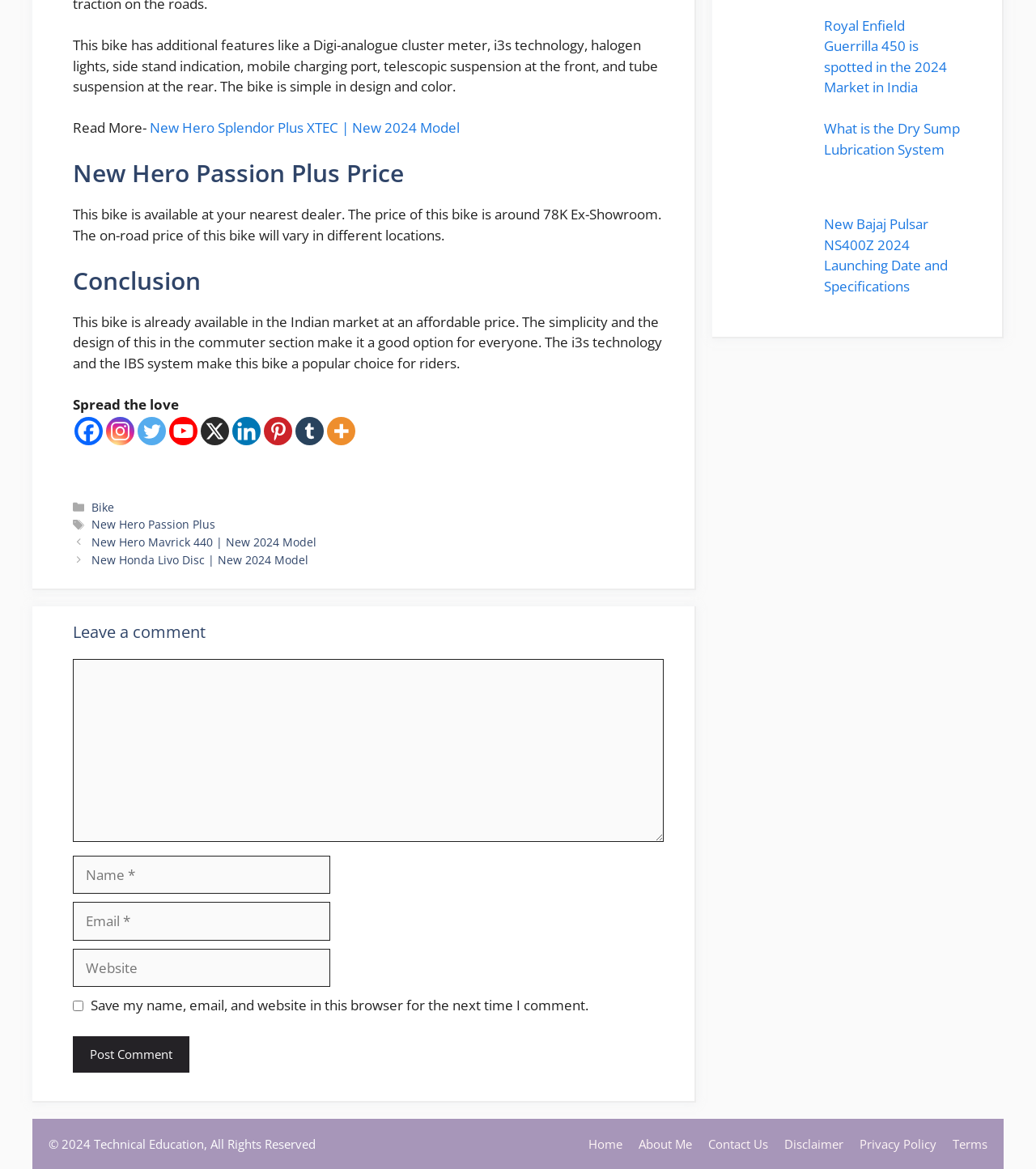Please determine the bounding box coordinates of the area that needs to be clicked to complete this task: 'Click on the Home link'. The coordinates must be four float numbers between 0 and 1, formatted as [left, top, right, bottom].

[0.568, 0.971, 0.601, 0.985]